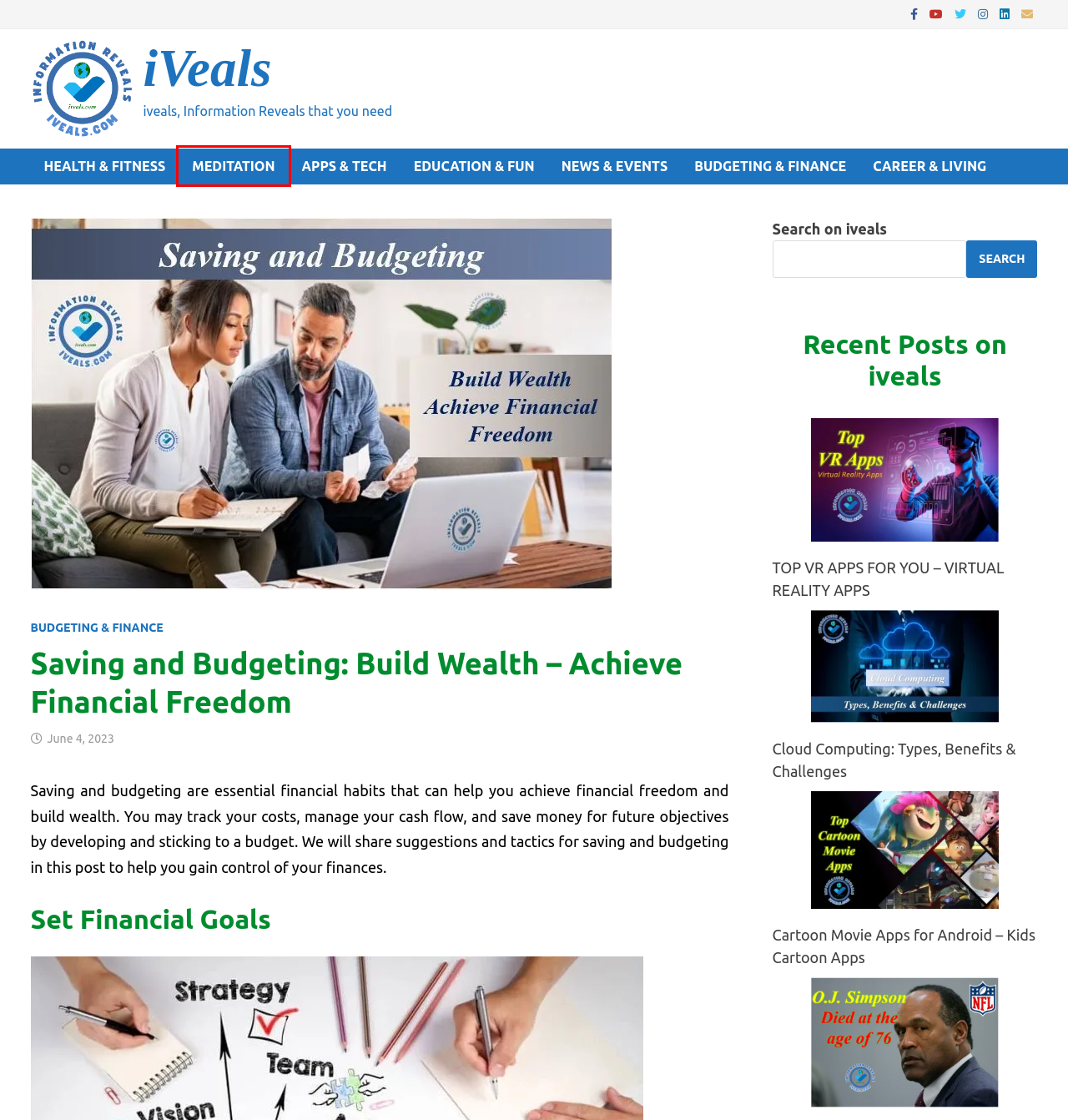Analyze the screenshot of a webpage that features a red rectangle bounding box. Pick the webpage description that best matches the new webpage you would see after clicking on the element within the red bounding box. Here are the candidates:
A. APPS & TECH Archives - iVeals
B. MEDITATION Archives - iVeals
C. EDUCATION & FUN Archives - iVeals
D. BUDGETING & FINANCE Archives - iVeals
E. HEALTH & FITNESS Archives - iVeals
F. NEWS & EVENTS Archives - iVeals
G. O.J. SIMPSON DEAD: FOOTBALL STAR TURNED CELEBRITY
H. CAREER & LIVING Archives - iVeals

B